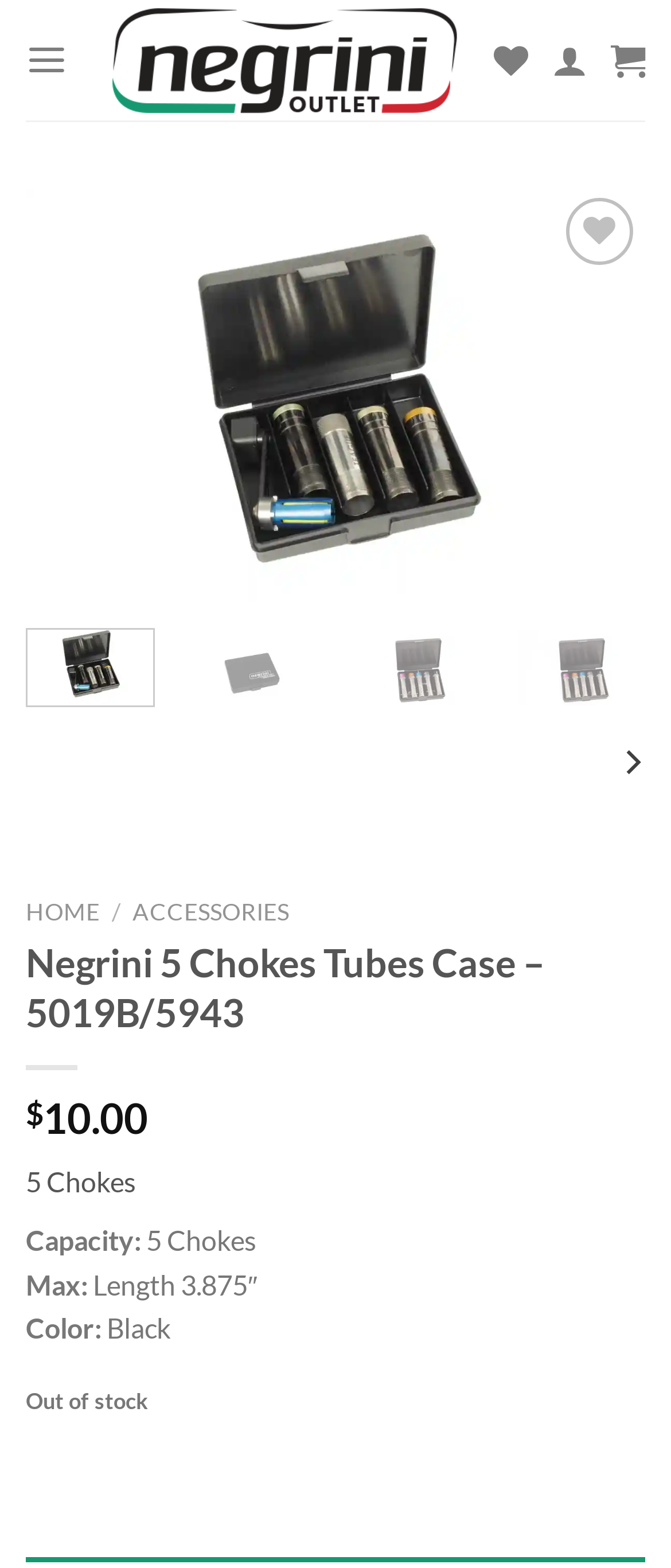Find the bounding box coordinates for the element described here: "Add to wishlist".

[0.813, 0.18, 0.936, 0.221]